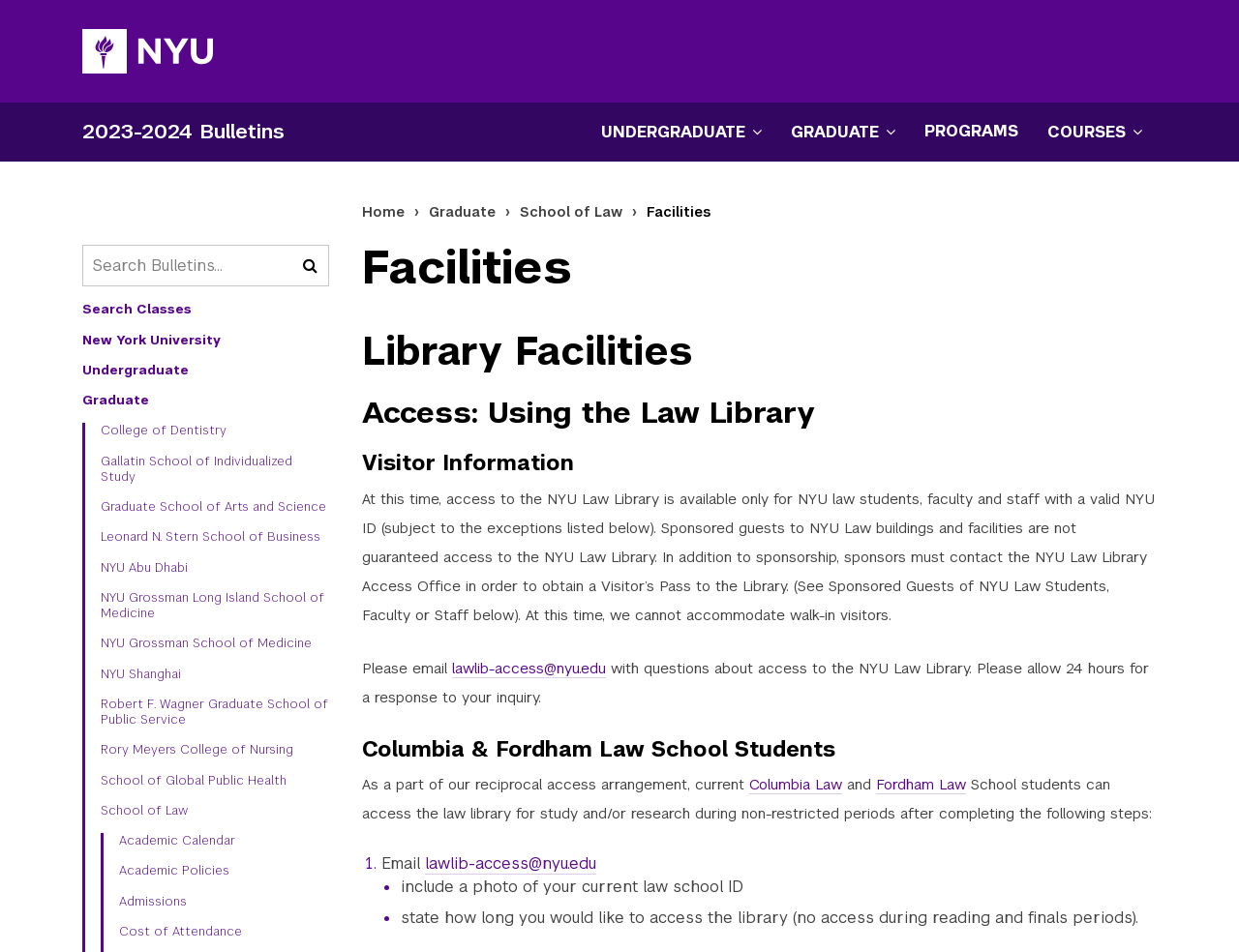From the image, can you give a detailed response to the question below:
Who can access the Law Library?

I found this answer by reading the text on the page, which states that access to the Law Library is available only for NYU law students, faculty, and staff with a valid NYU ID.